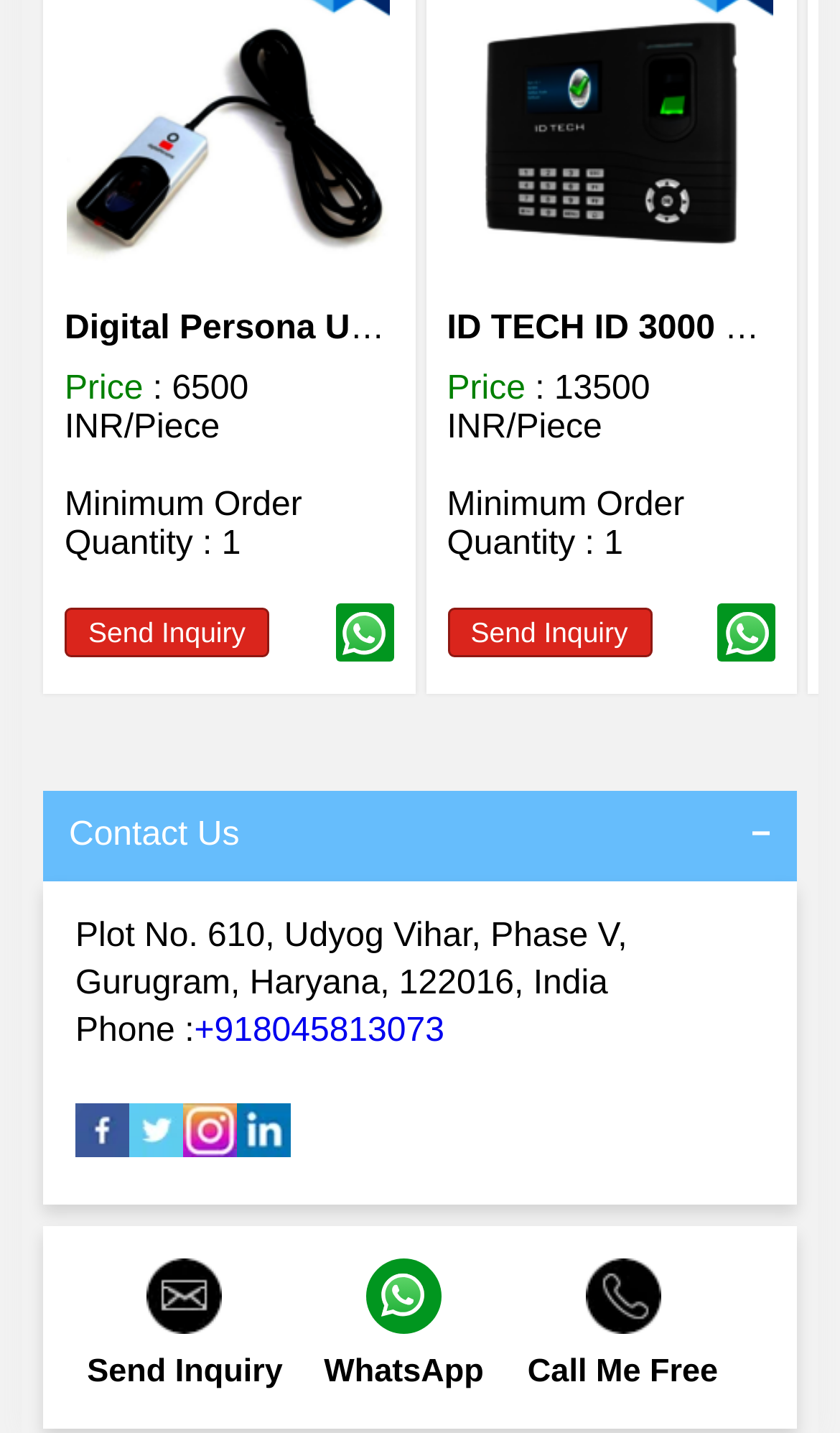Identify and provide the bounding box for the element described by: "parent_node: Send Inquiry".

[0.399, 0.421, 0.468, 0.462]